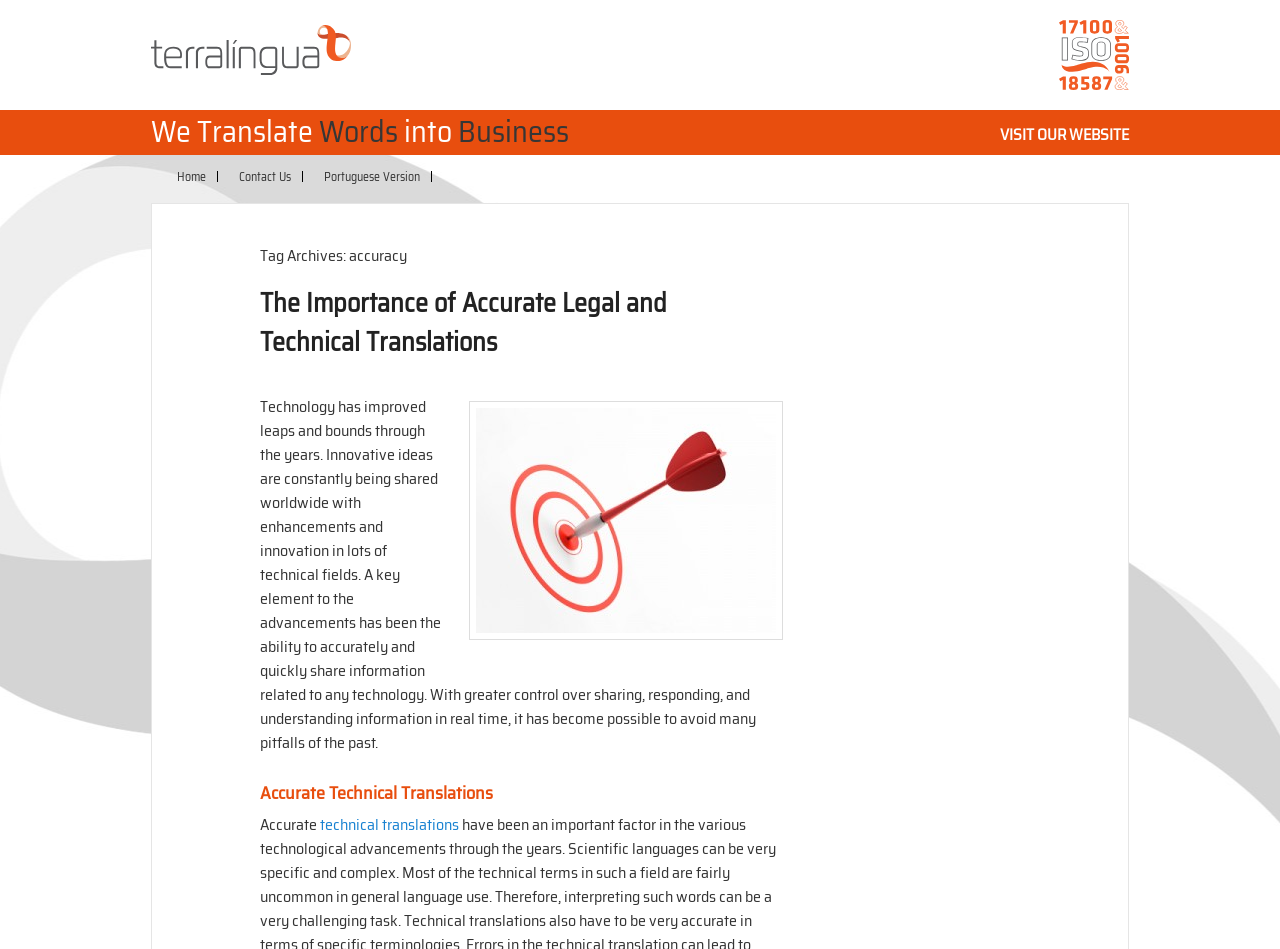What is the purpose of the link 'VISIT OUR WEBSITE'?
Can you give a detailed and elaborate answer to the question?

The link 'VISIT OUR WEBSITE' is likely to direct the user to the company's main website, which is separate from the blog.